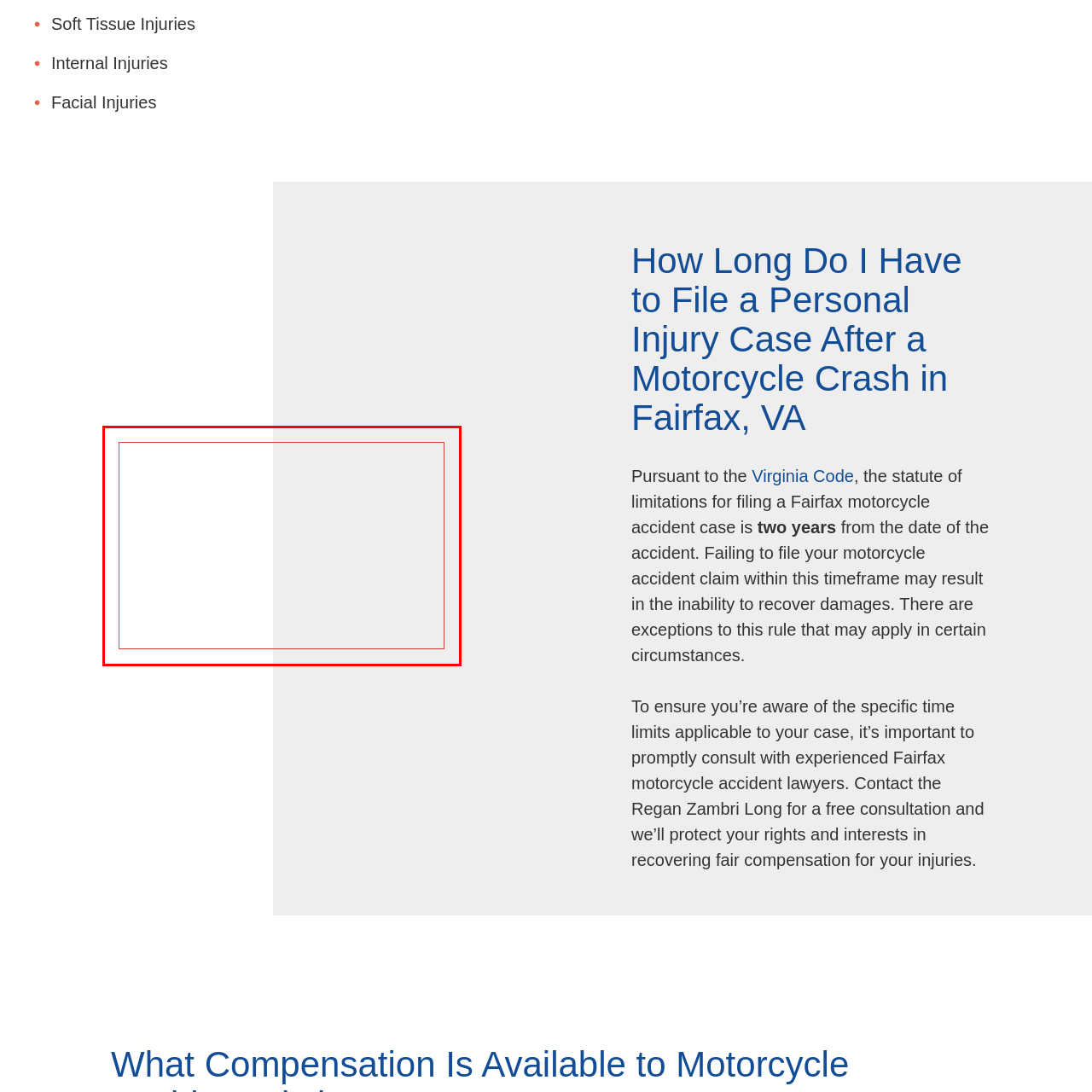Give a detailed narrative of the image enclosed by the red box.

The image features a professional advertisement for a Fairfax, VA motorcycle accident lawyer. It emphasizes the significance of having expert legal representation and the potential benefits of consulting with experienced attorneys following a motorcycle crash. Additionally, it serves to inform viewers about the details surrounding personal injury claims and the importance of understanding the statute of limitations, which is highlighted in nearby text. This visual aims to engage potential clients by offering a glimpse into the services provided and encouraging them to seek a free consultation to safeguard their rights and interests in recovering compensation for their injuries.